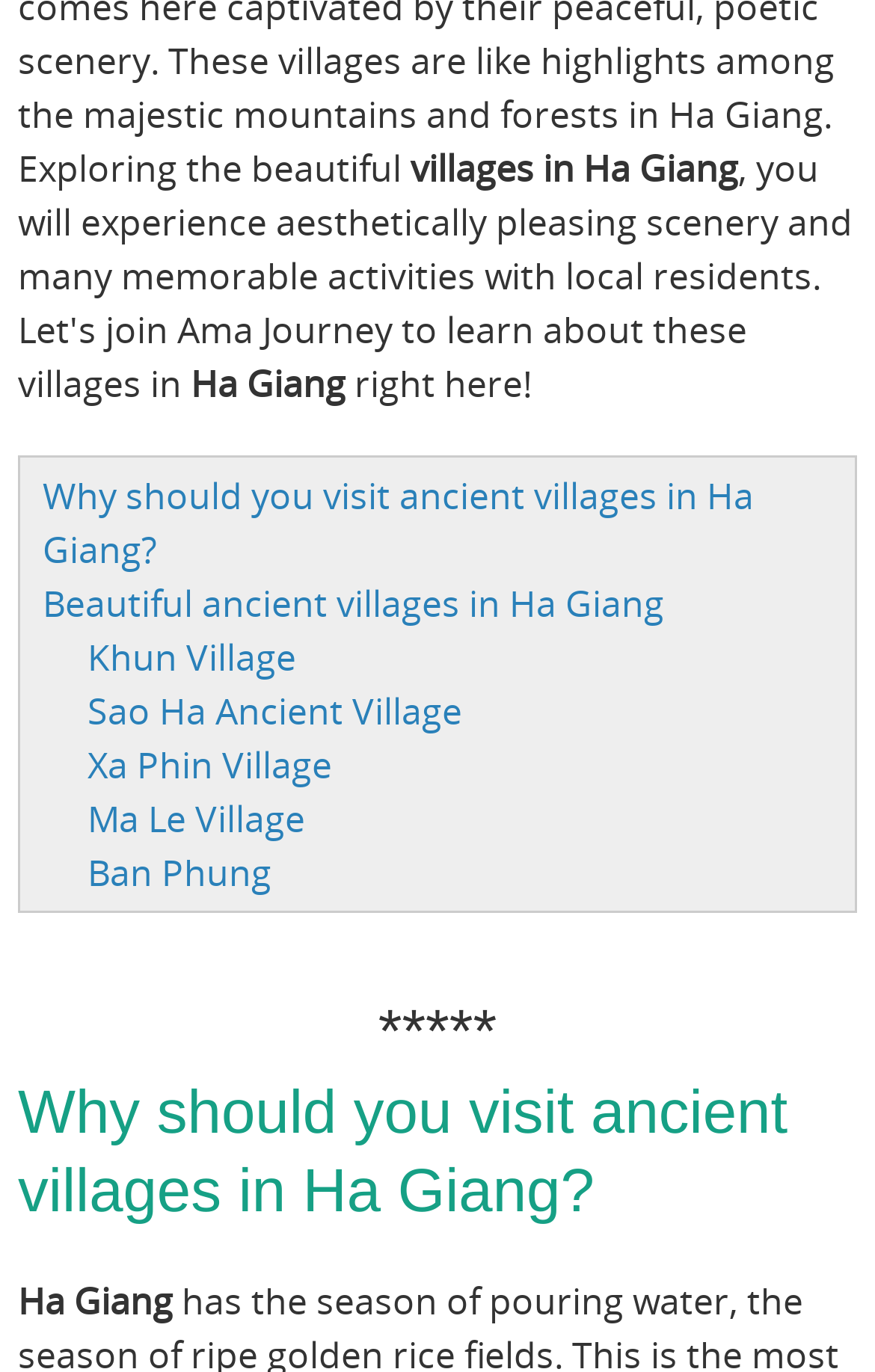Provide the bounding box coordinates for the area that should be clicked to complete the instruction: "Learn about 'Sao Ha Ancient Village'".

[0.1, 0.5, 0.528, 0.536]